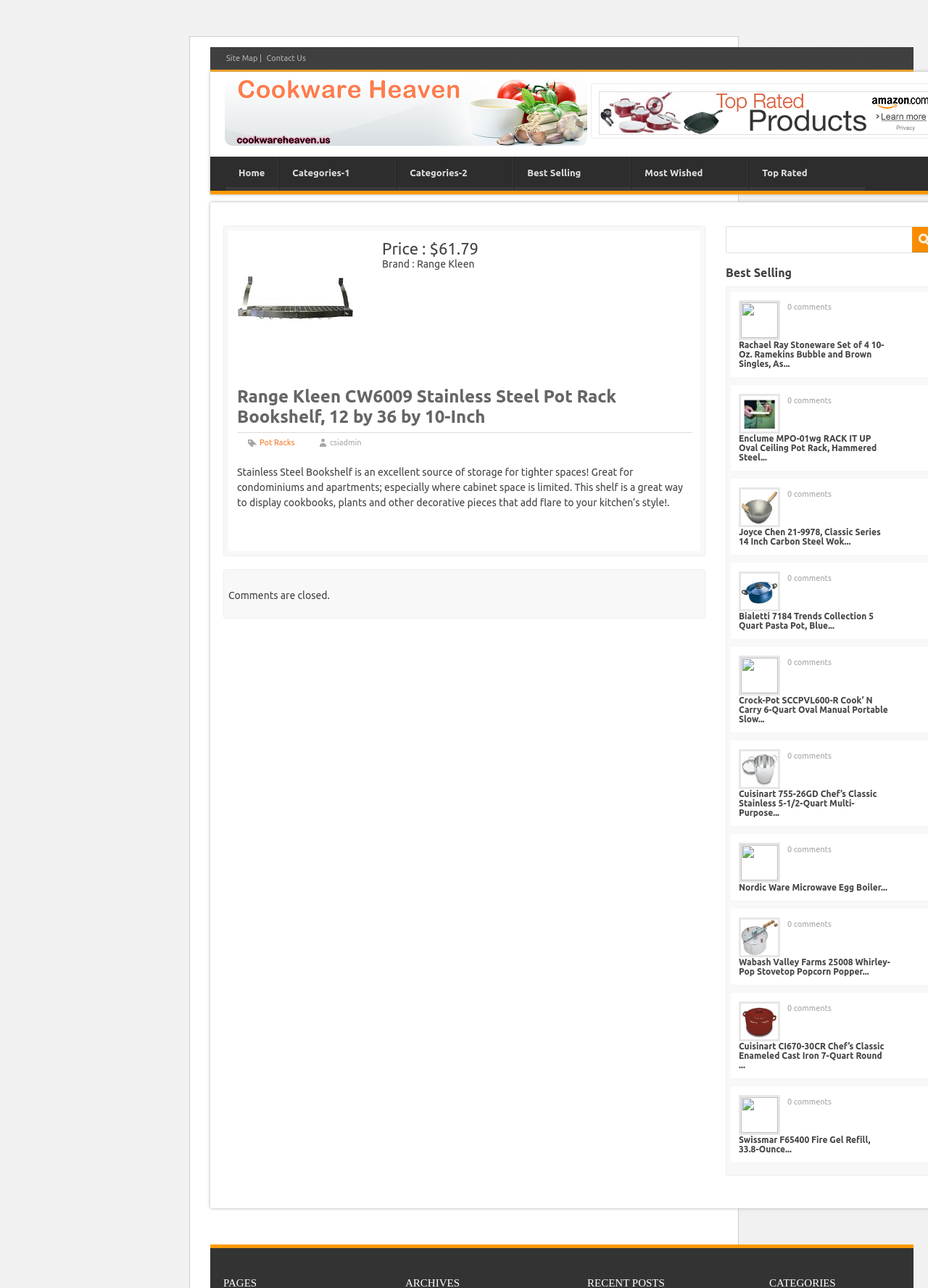Identify the bounding box coordinates of the specific part of the webpage to click to complete this instruction: "Click on the 'Site Map' link".

[0.244, 0.042, 0.278, 0.048]